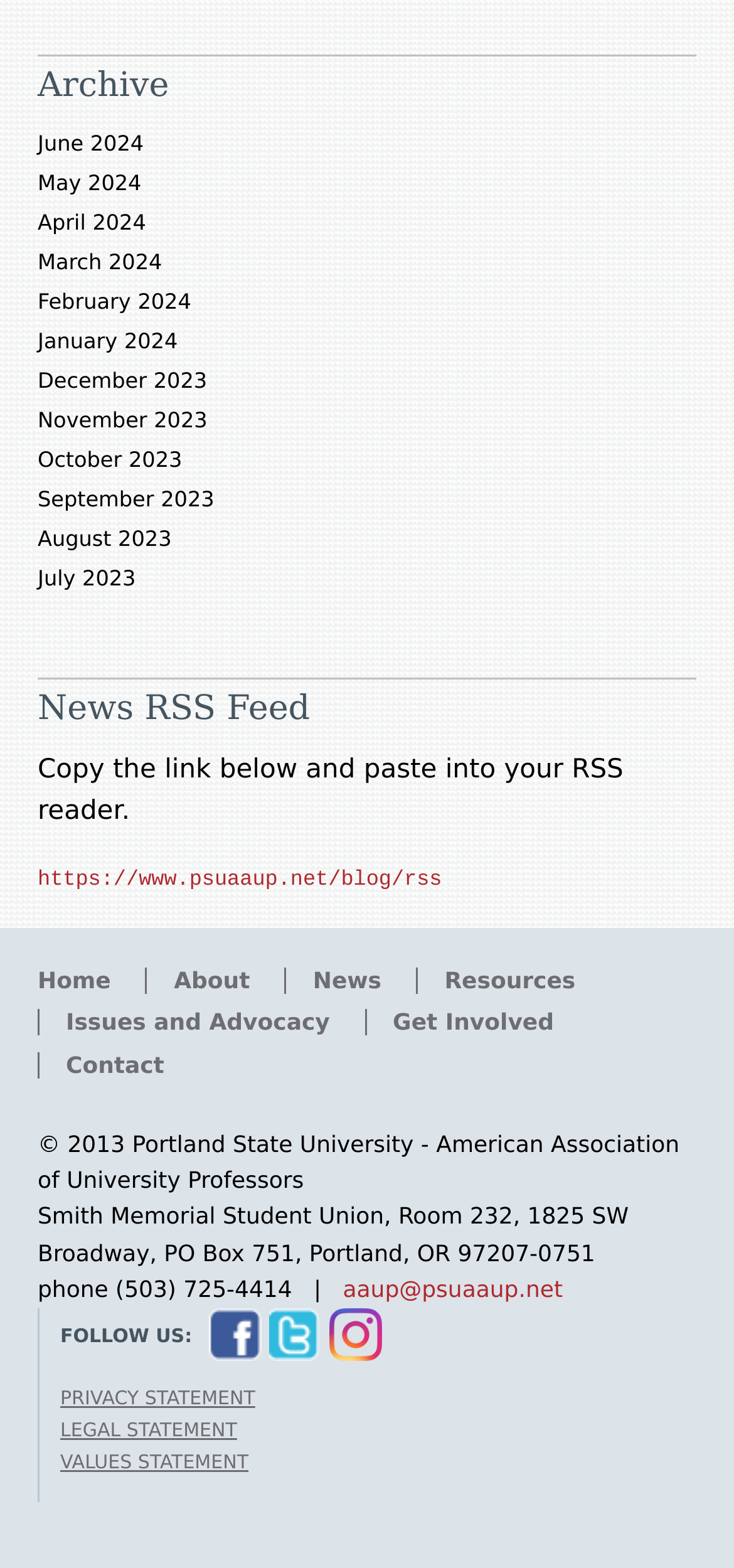What is the URL of the News RSS Feed?
Answer the question with as much detail as possible.

I looked for the link with the text 'News RSS Feed' and found the URL 'https://www.psuaaup.net/blog/rss' below it.